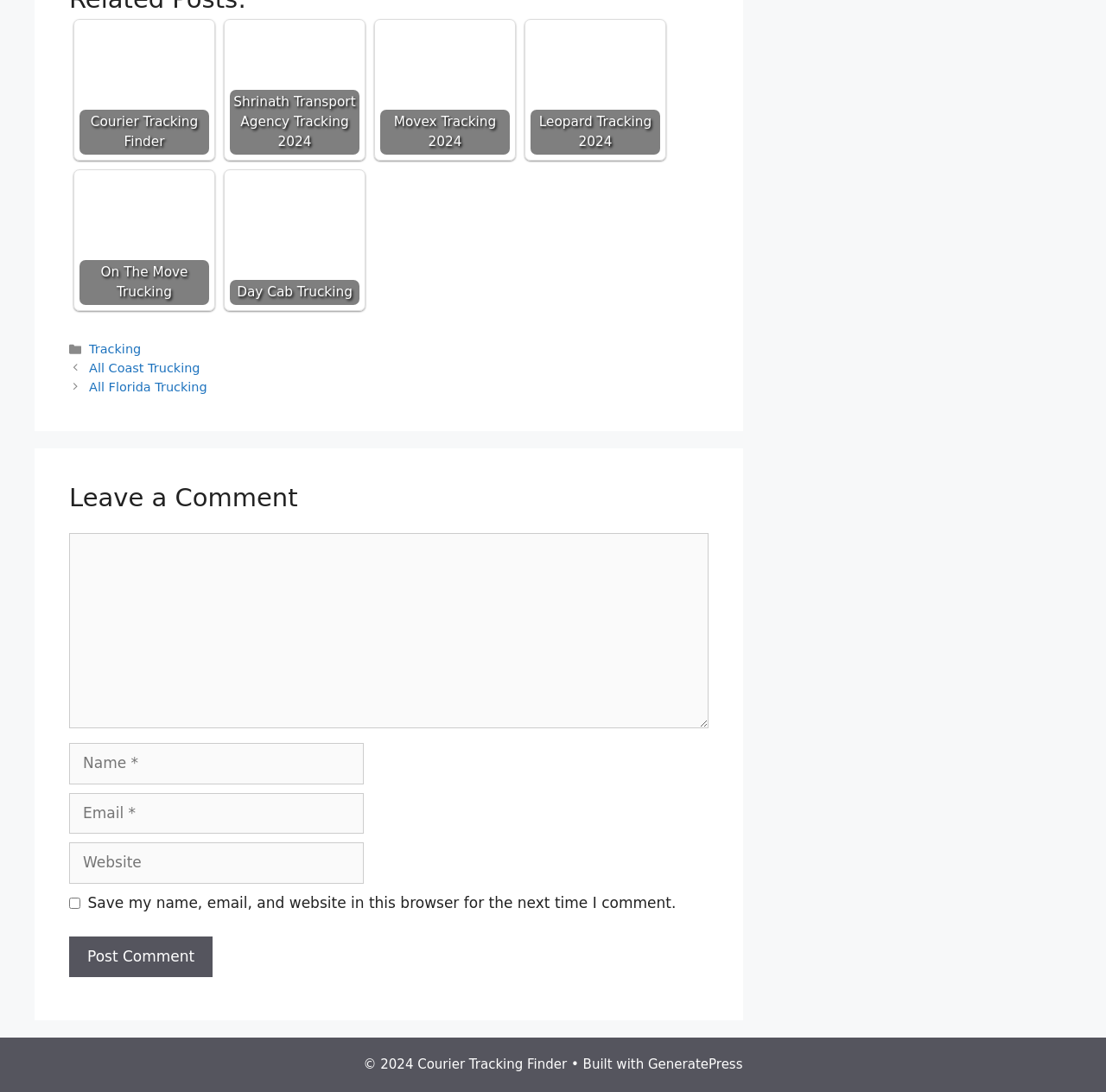Specify the bounding box coordinates of the area that needs to be clicked to achieve the following instruction: "Search the website".

None